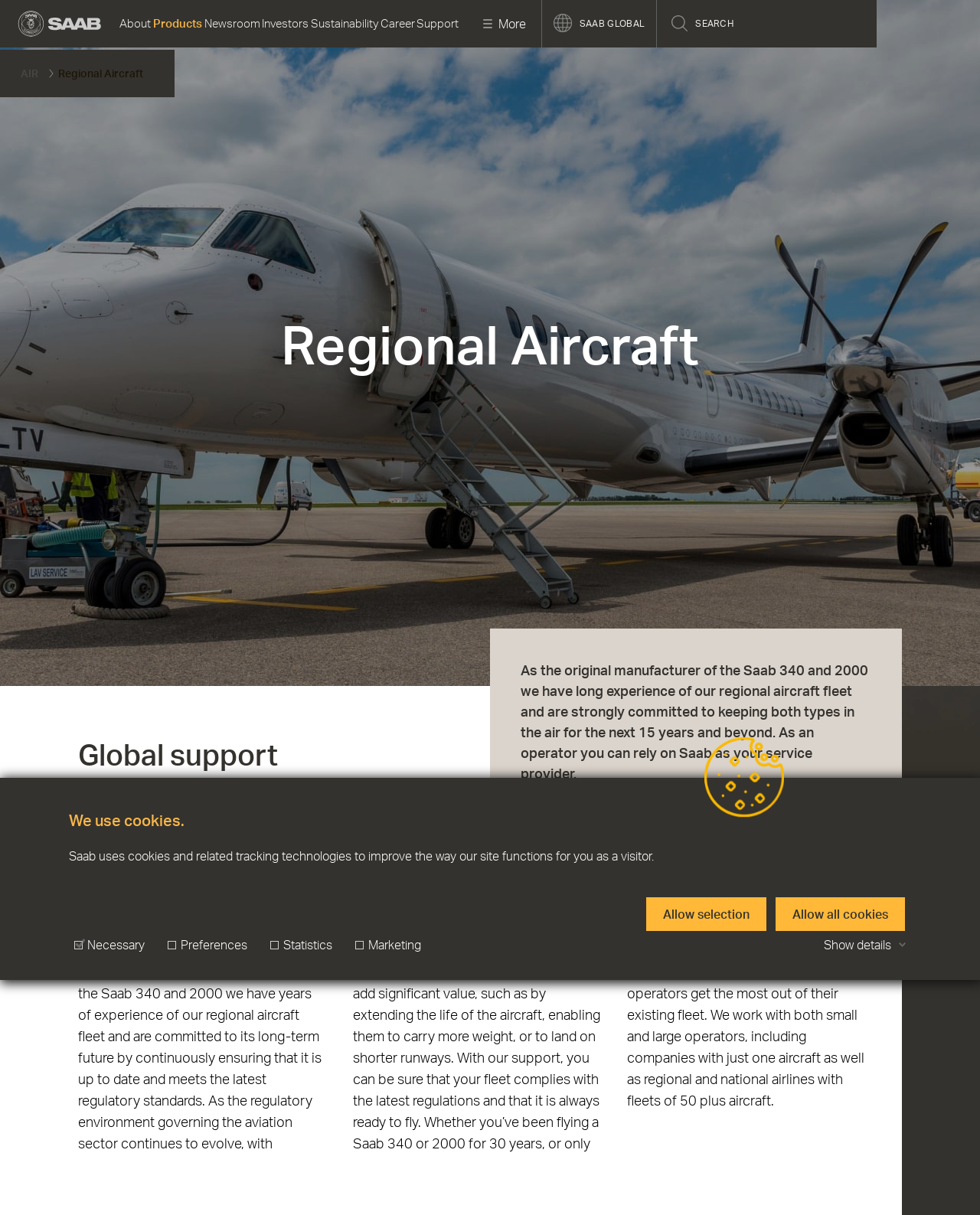Using the format (top-left x, top-left y, bottom-right x, bottom-right y), and given the element description, identify the bounding box coordinates within the screenshot: Green and Social Transition

[0.59, 0.154, 0.709, 0.189]